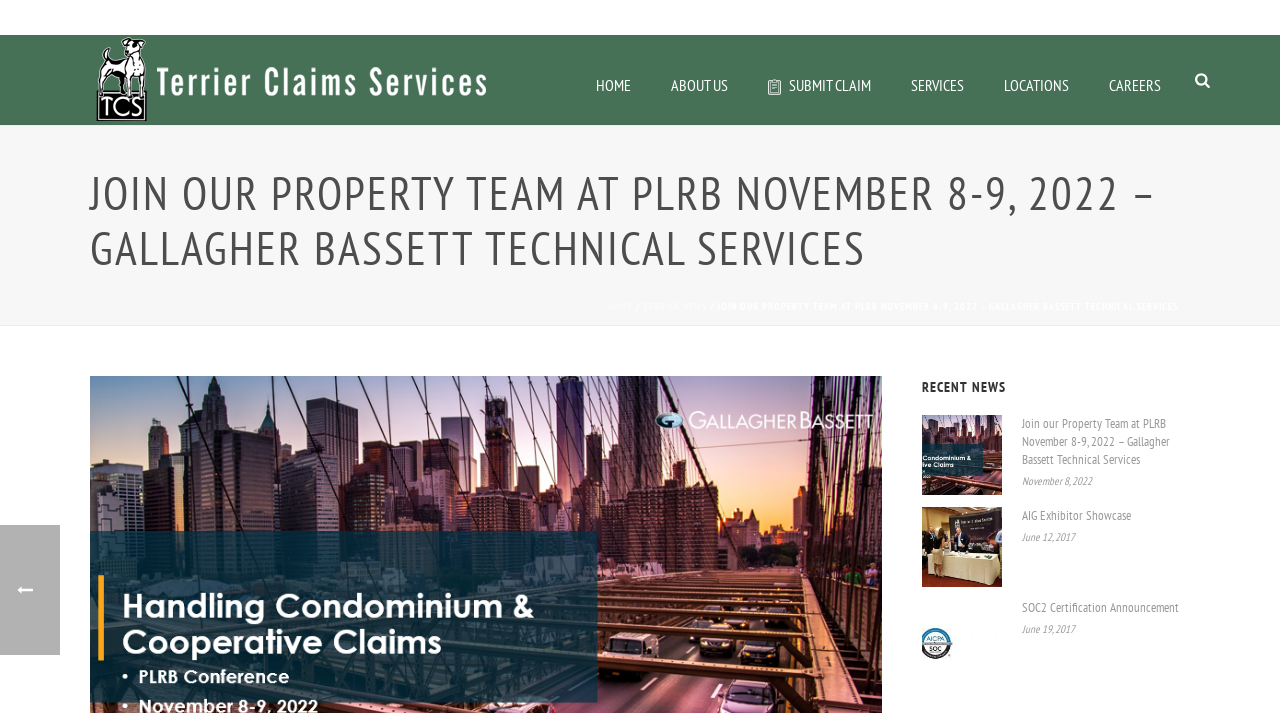Locate the bounding box coordinates of the area where you should click to accomplish the instruction: "Click Join our Property Team at PLRB November 8-9, 2022 – Gallagher Bassett Technical Services".

[0.72, 0.581, 0.783, 0.694]